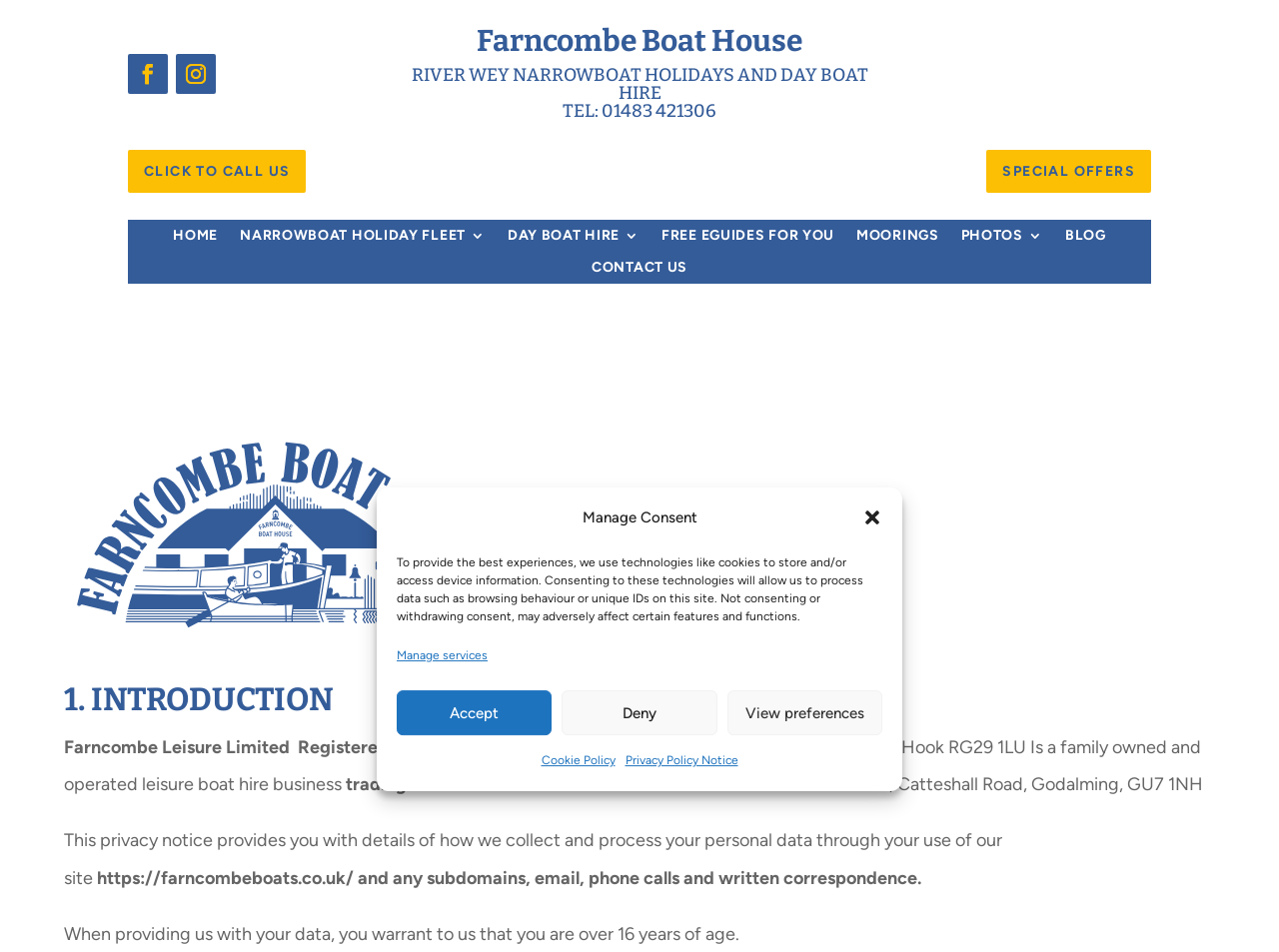Use the information in the screenshot to answer the question comprehensively: What is the purpose of the privacy notice?

The purpose of the privacy notice can be inferred from the webpage content, specifically the section 'This privacy notice provides you with details of how we collect and process your personal data through your use of our site...' which indicates that the purpose of the privacy notice is to provide details of how personal data is collected and processed.